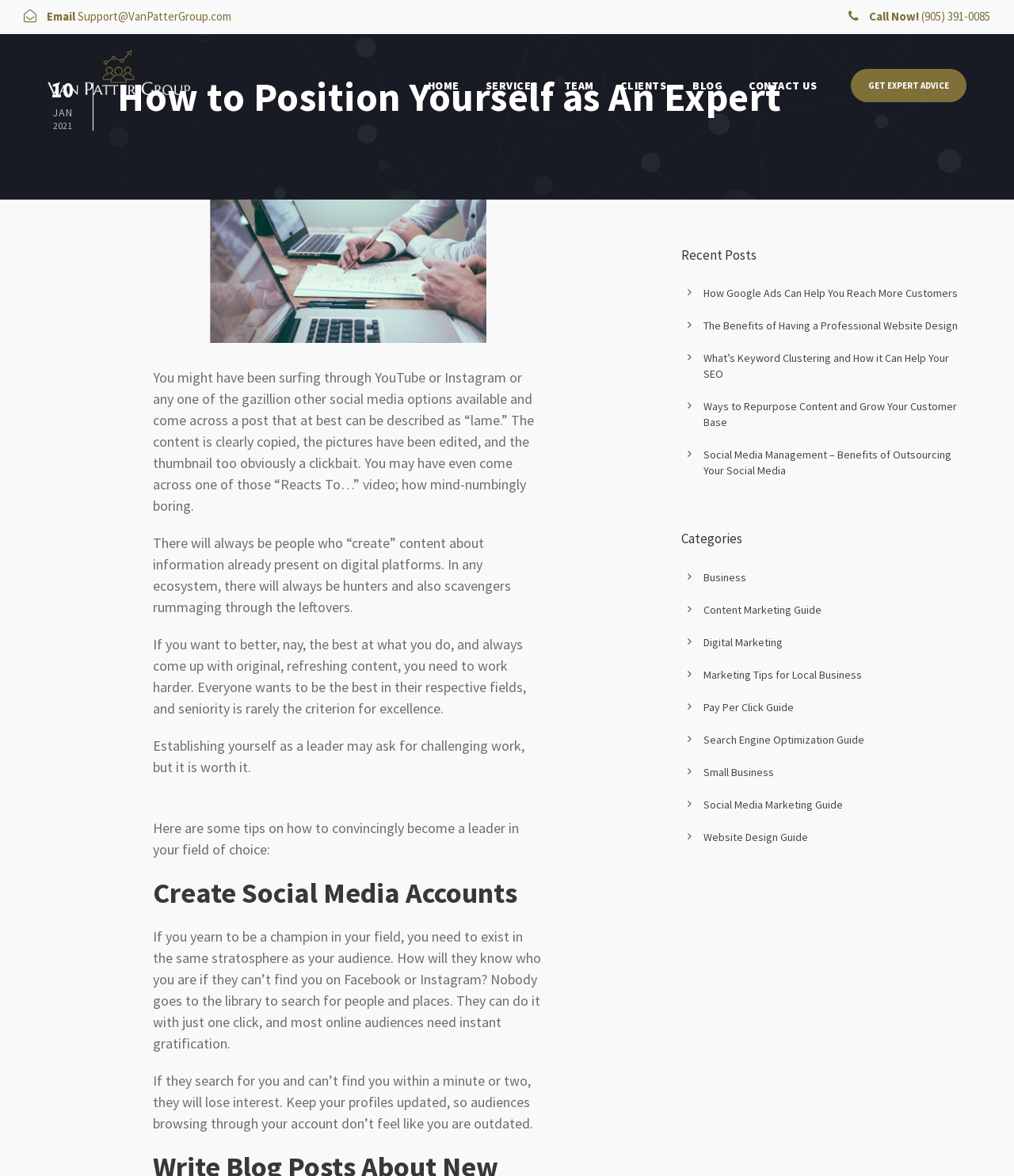What is the title of the first recent post?
Based on the screenshot, respond with a single word or phrase.

How Google Ads Can Help You Reach More Customers